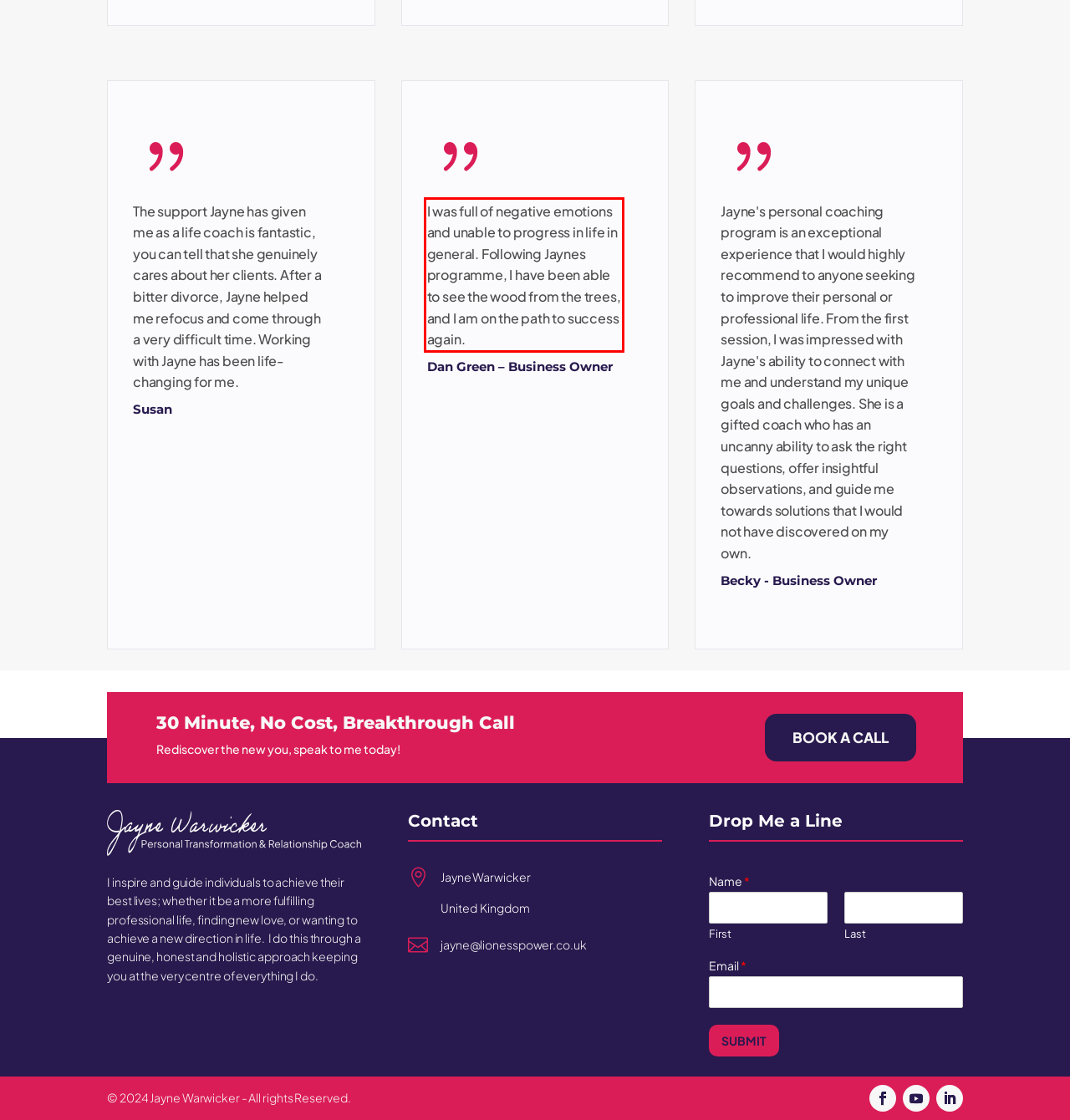Please identify and extract the text from the UI element that is surrounded by a red bounding box in the provided webpage screenshot.

I was full of negative emotions and unable to progress in life in general. Following Jaynes programme, I have been able to see the wood from the trees, and I am on the path to success again.